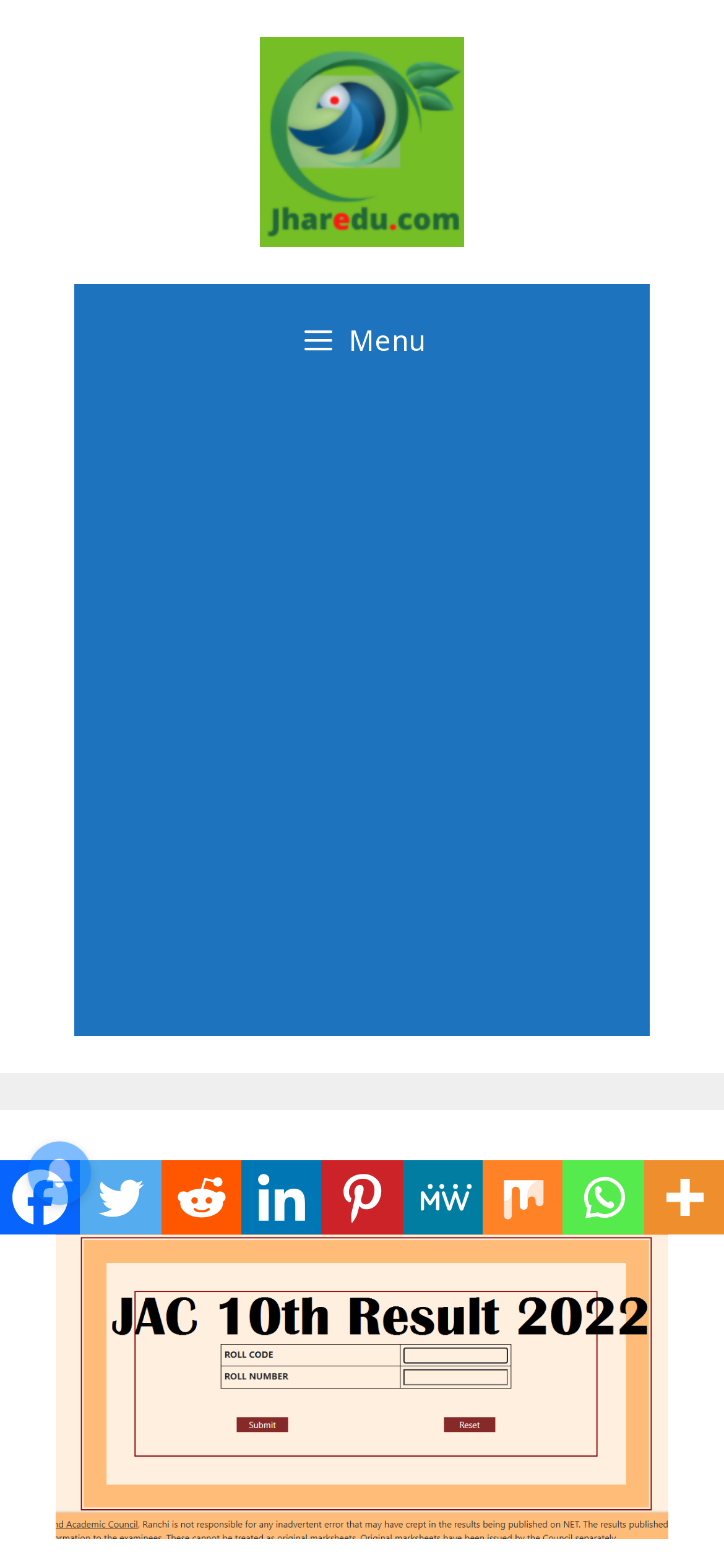Identify the bounding box coordinates of the clickable region necessary to fulfill the following instruction: "Visit Jharkhand Education website". The bounding box coordinates should be four float numbers between 0 and 1, i.e., [left, top, right, bottom].

[0.359, 0.075, 0.641, 0.102]